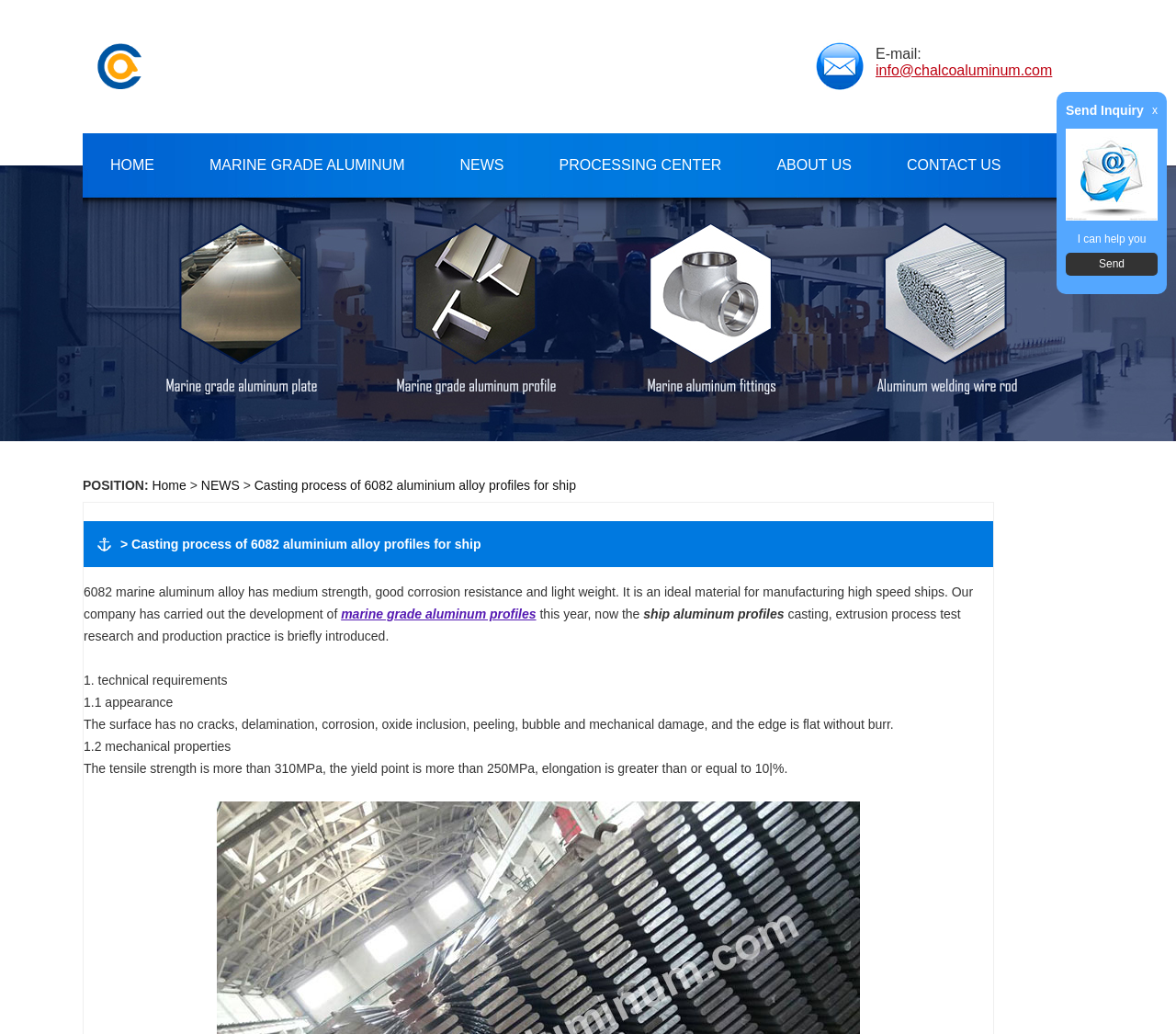Please reply to the following question with a single word or a short phrase:
What is the purpose of the 6082 marine aluminum alloy?

Ideal material for high speed ships